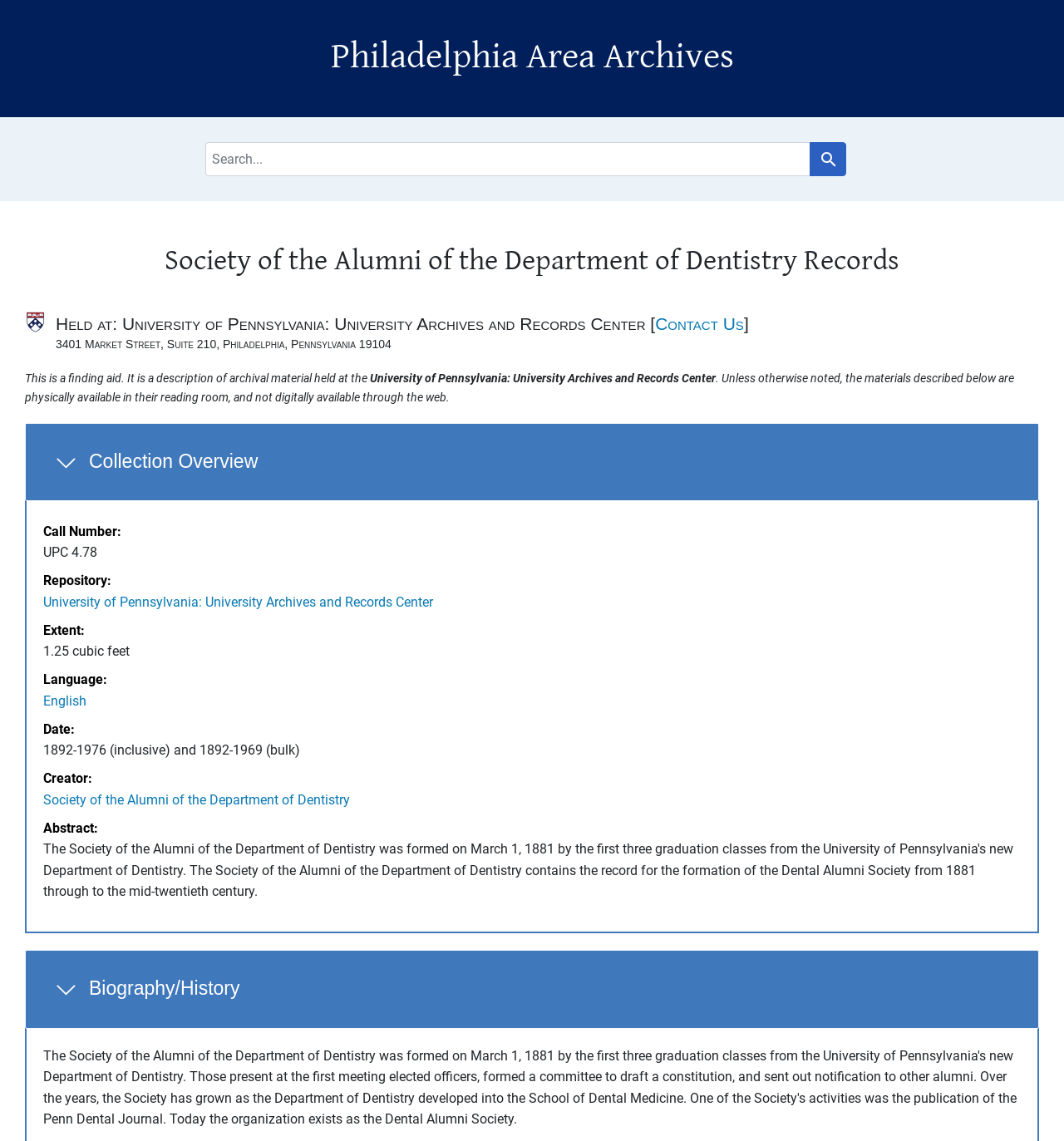Identify and provide the text of the main header on the webpage.

Philadelphia Area Archives